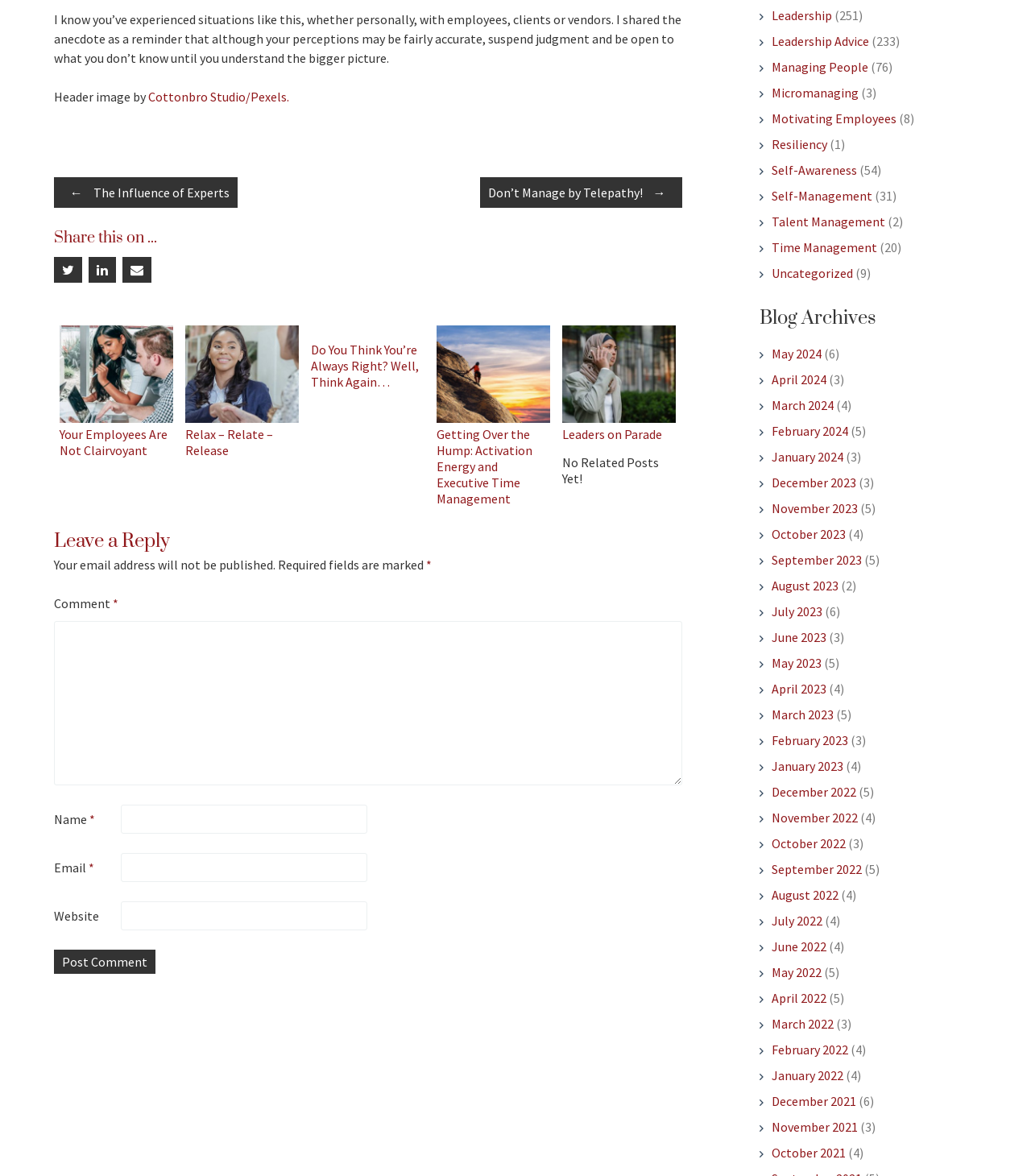Find the bounding box coordinates of the element to click in order to complete this instruction: "Click on the 'Leadership' category link". The bounding box coordinates must be four float numbers between 0 and 1, denoted as [left, top, right, bottom].

[0.737, 0.006, 0.807, 0.02]